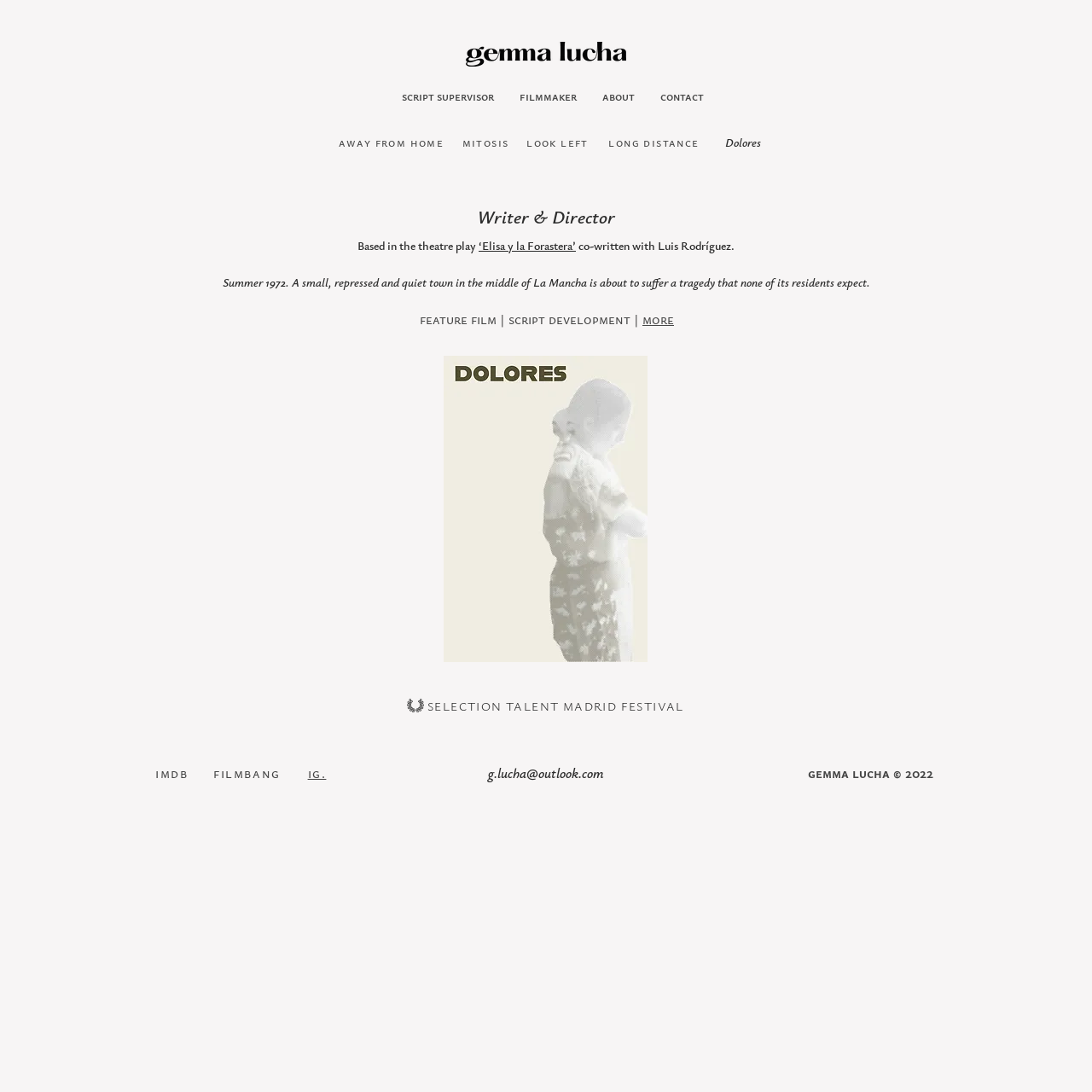Determine the bounding box coordinates for the area that should be clicked to carry out the following instruction: "check Dolores".

[0.651, 0.123, 0.71, 0.139]